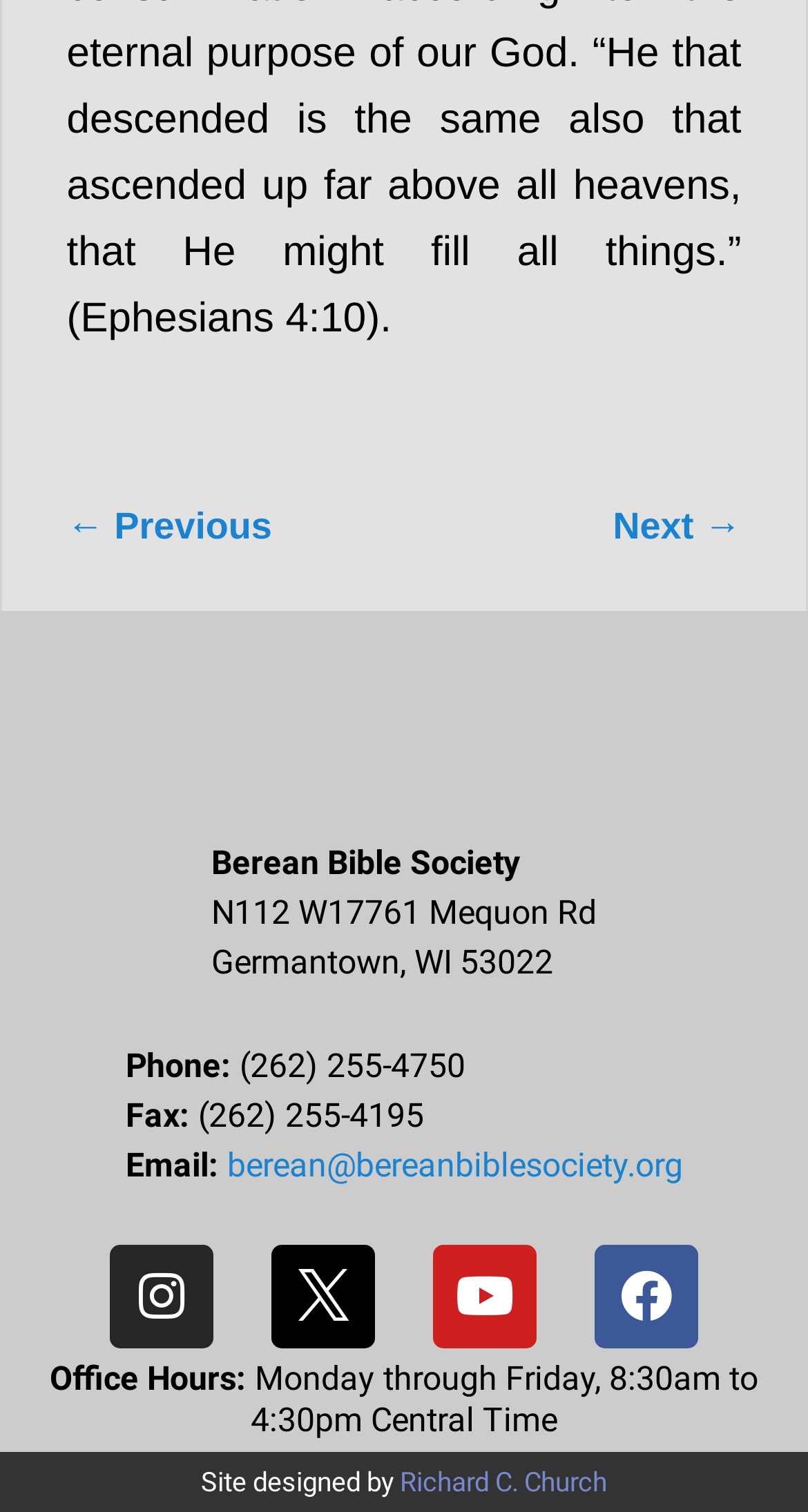Can you find the bounding box coordinates for the element that needs to be clicked to execute this instruction: "Click the '← Previous' link"? The coordinates should be given as four float numbers between 0 and 1, i.e., [left, top, right, bottom].

[0.083, 0.334, 0.336, 0.362]